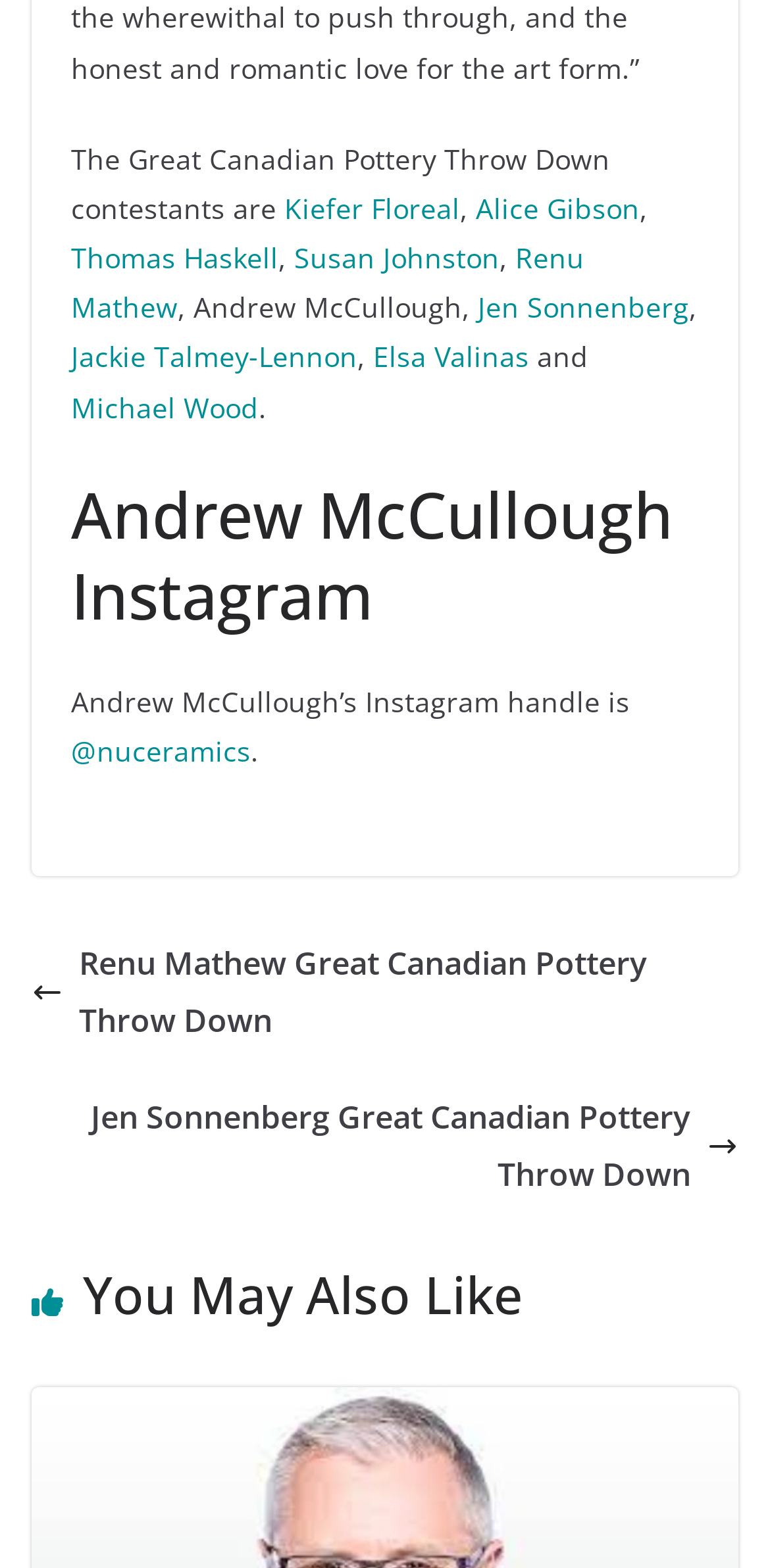Kindly provide the bounding box coordinates of the section you need to click on to fulfill the given instruction: "Visit Jen Sonnenberg's Great Canadian Pottery Throw Down page".

[0.041, 0.695, 0.959, 0.767]